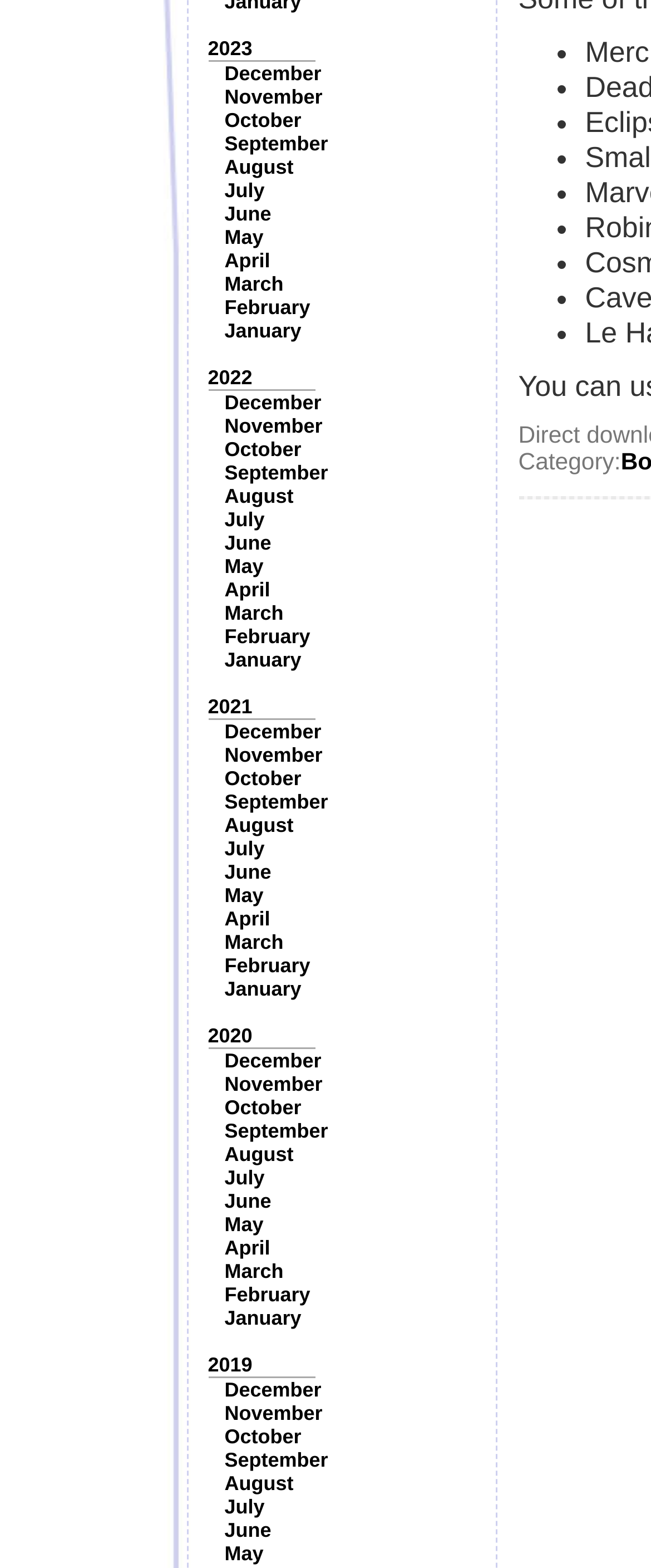Please determine the bounding box of the UI element that matches this description: 2023. The coordinates should be given as (top-left x, top-left y, bottom-right x, bottom-right y), with all values between 0 and 1.

[0.319, 0.023, 0.388, 0.038]